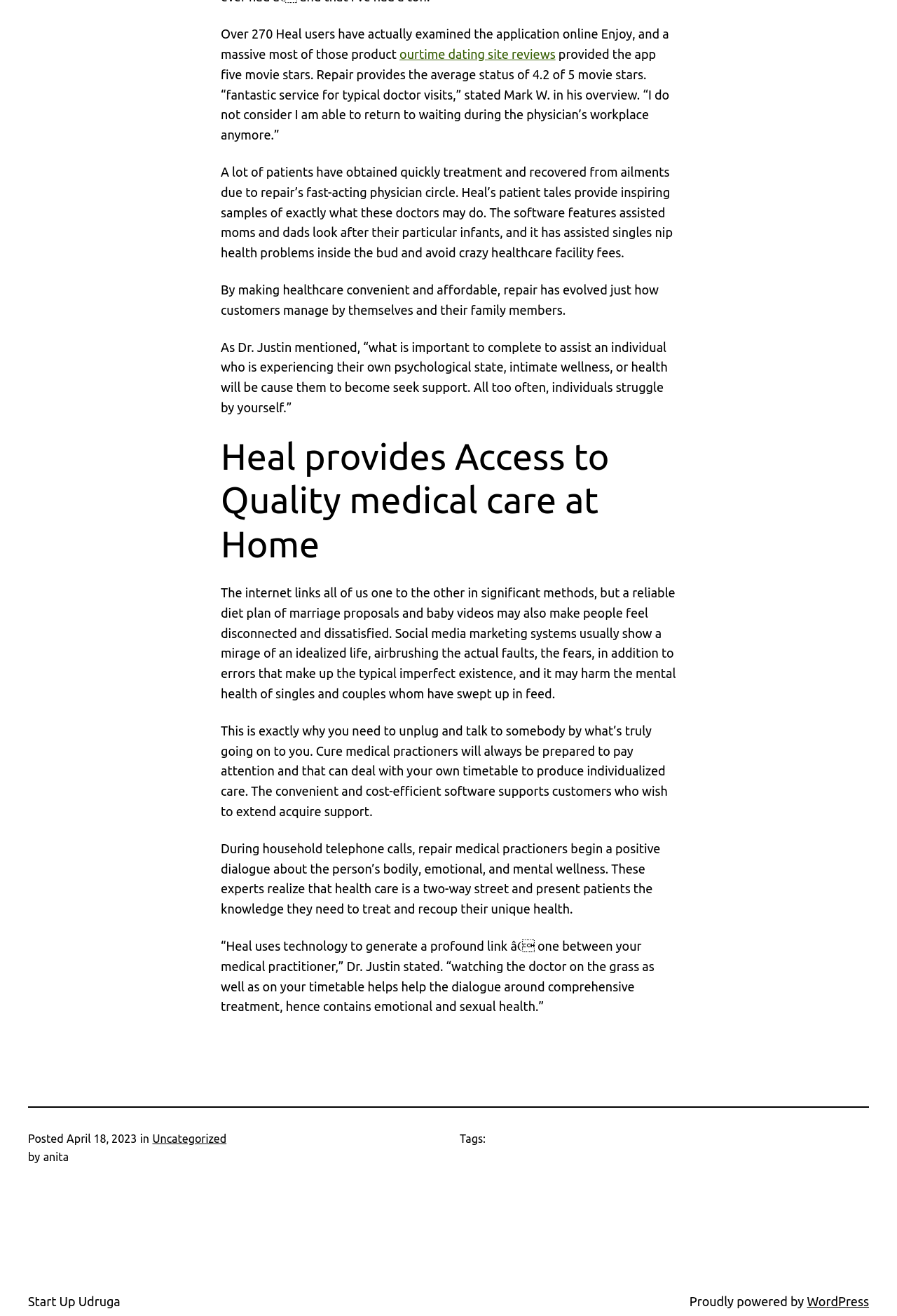Who is the author of the article?
Give a thorough and detailed response to the question.

The answer can be found in the StaticText element with ID 312, which states 'by anita'. This indicates that the author of the article is anita.